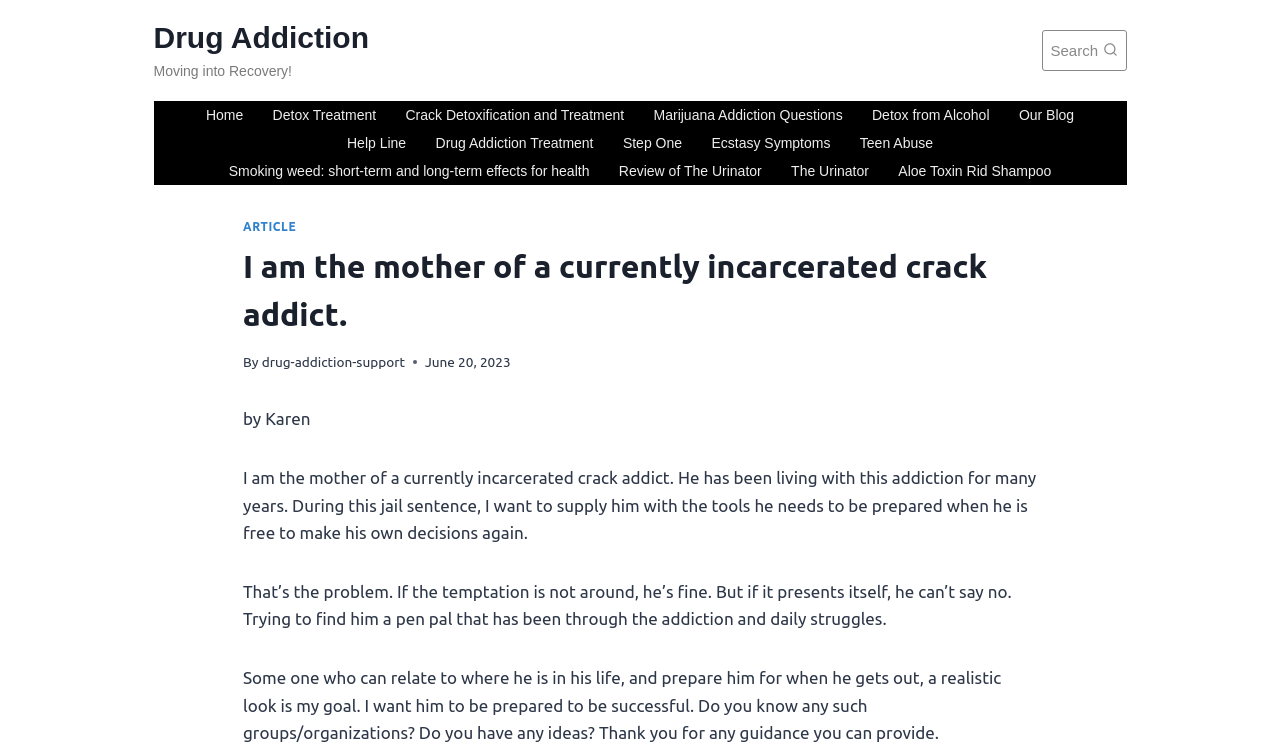Based on the element description, predict the bounding box coordinates (top-left x, top-left y, bottom-right x, bottom-right y) for the UI element in the screenshot: Marijuana Addiction Questions

[0.499, 0.136, 0.67, 0.173]